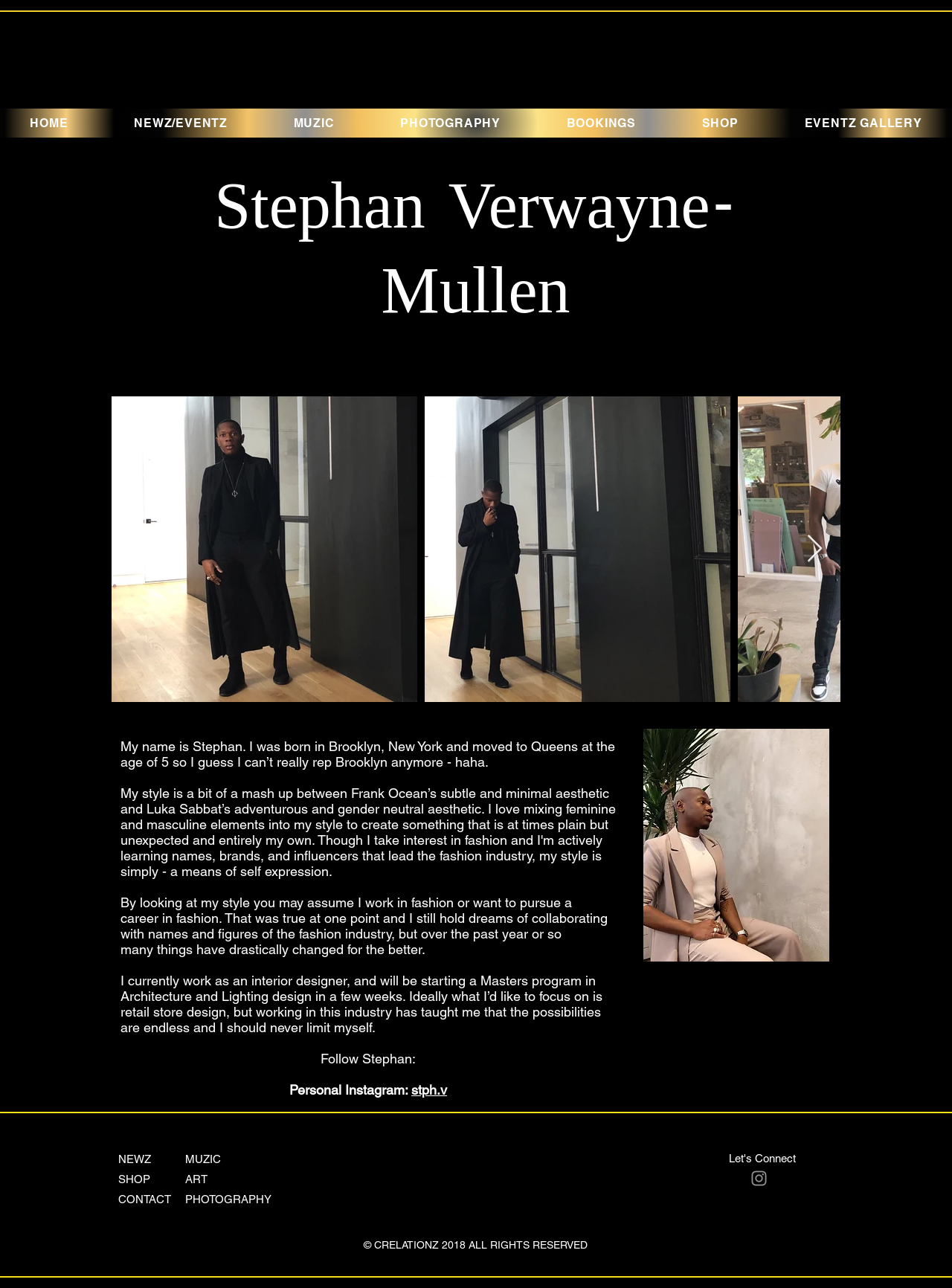What is the name of Stephan's personal Instagram account?
Please look at the screenshot and answer in one word or a short phrase.

stph.v